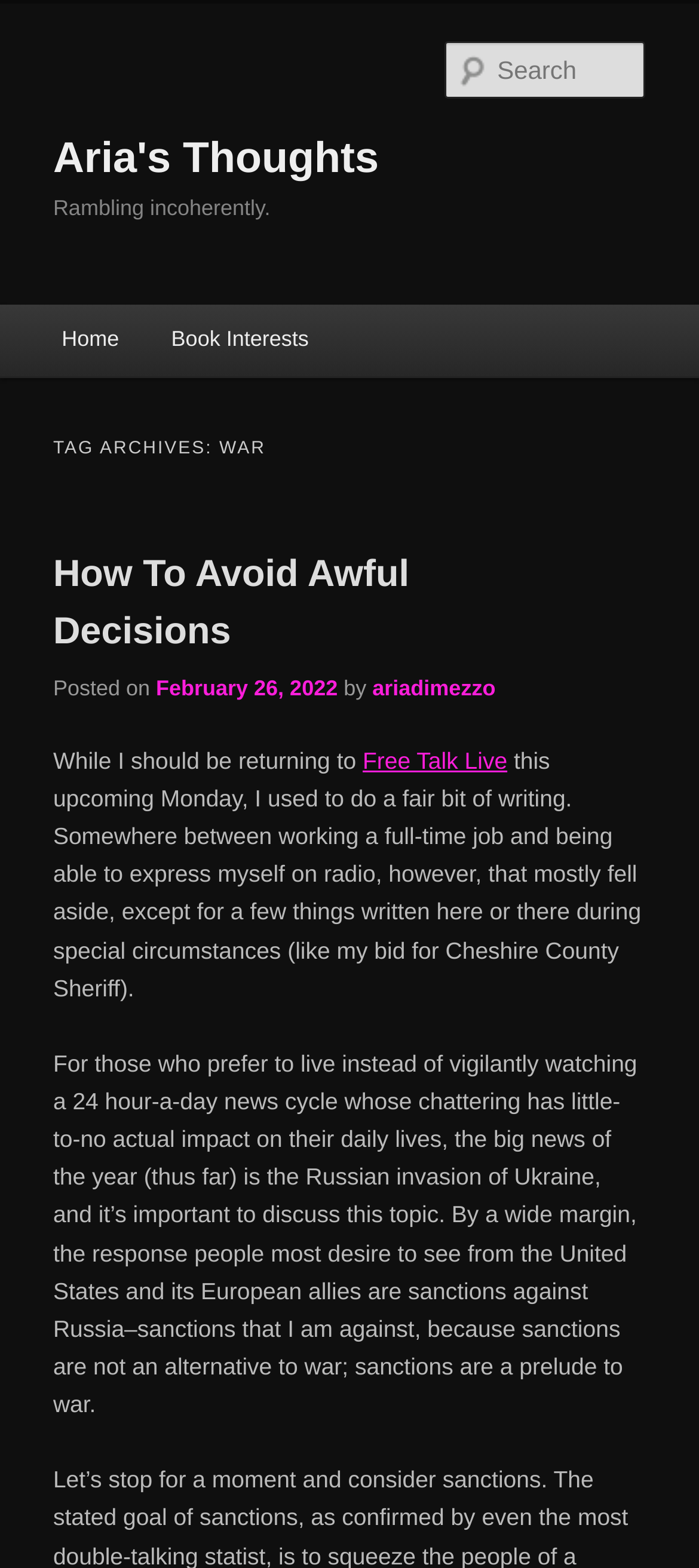Please answer the following question as detailed as possible based on the image: 
What is the purpose of the textbox at the top right?

The purpose of the textbox at the top right can be determined by looking at the textbox element with the text 'Search' which is located at the top right of the page.